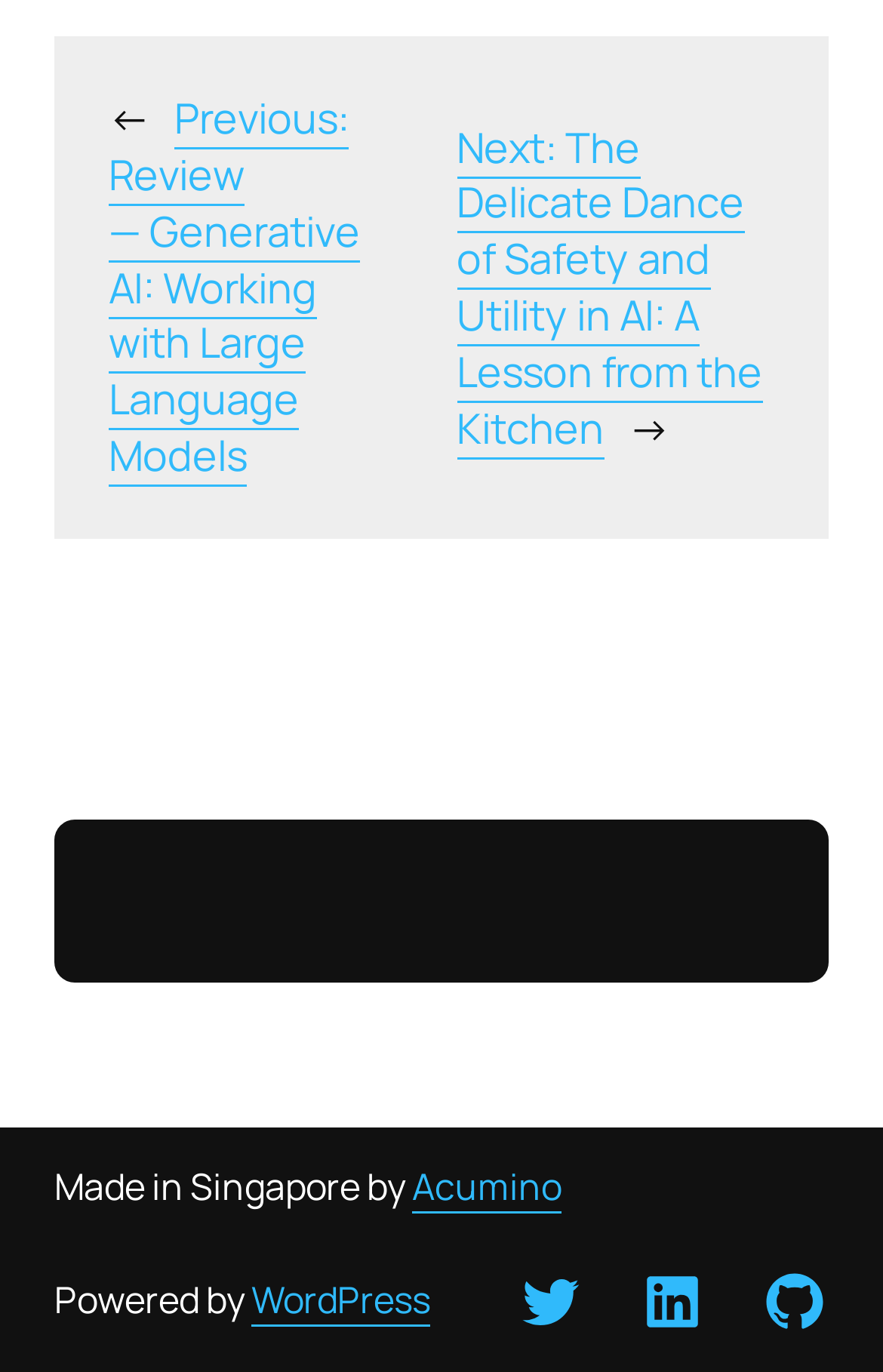What is the platform used to power the website?
With the help of the image, please provide a detailed response to the question.

The link 'WordPress' at the bottom of the webpage indicates that the website is powered by WordPress, a popular content management system (CMS) used for creating and managing websites and blogs.